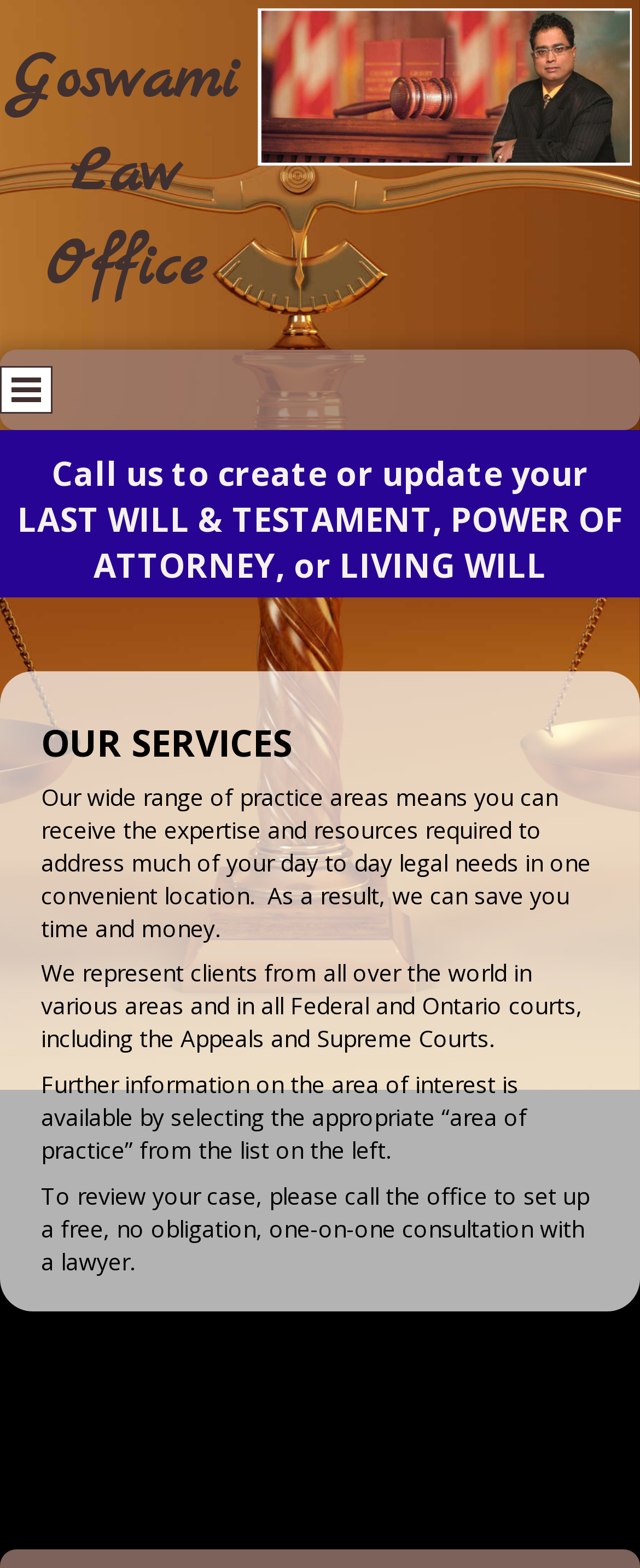What is the purpose of the free consultation?
Using the information from the image, answer the question thoroughly.

According to the webpage, the purpose of the free consultation is to review your case, as mentioned in the static text element 'To review your case, please call the office to set up a free, no obligation, one-on-one consultation with a lawyer'.